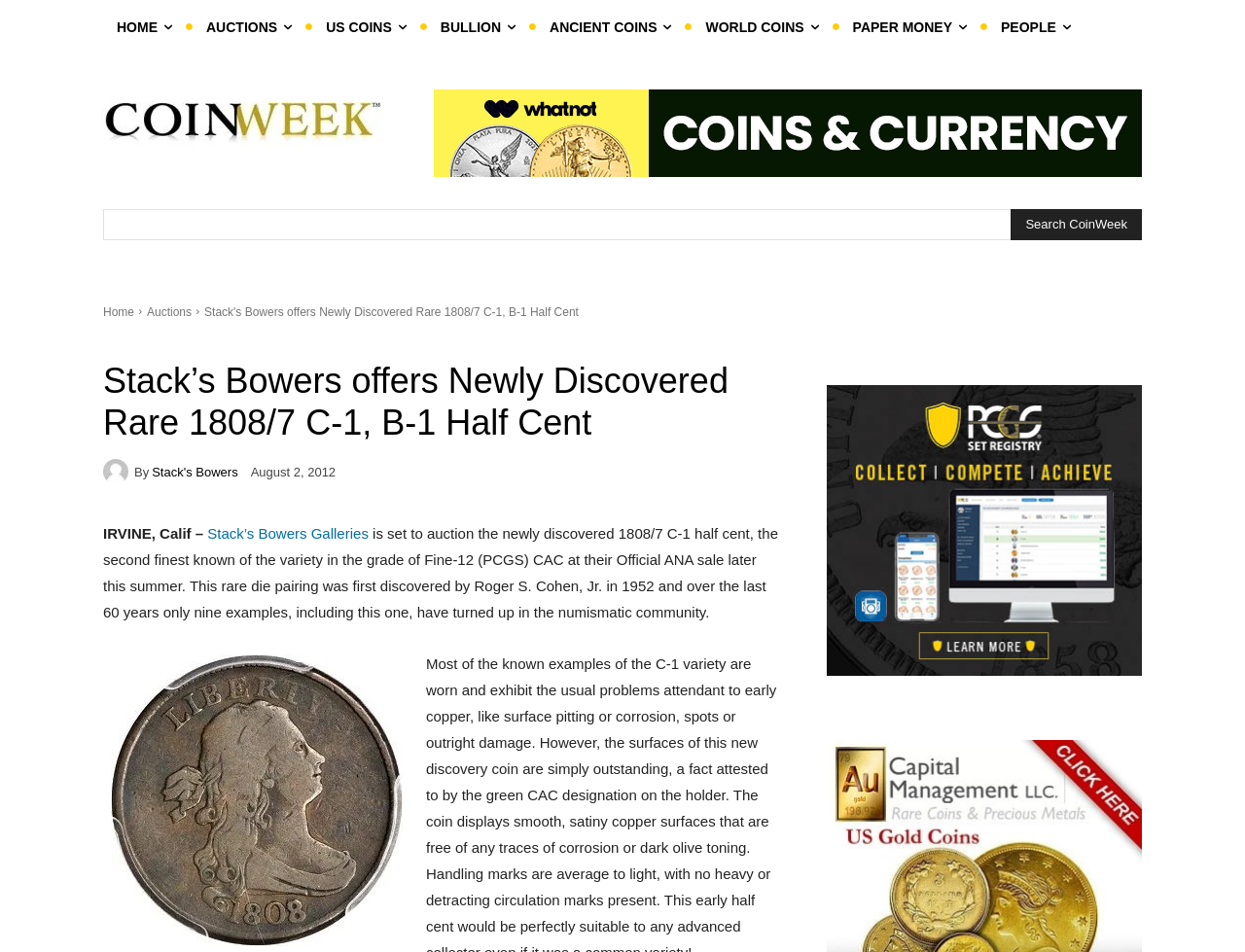What is the name of the registry mentioned on the webpage?
Based on the image, answer the question in a detailed manner.

I found the answer by looking at the link on the webpage, which mentions 'PCGS Set Registry'.